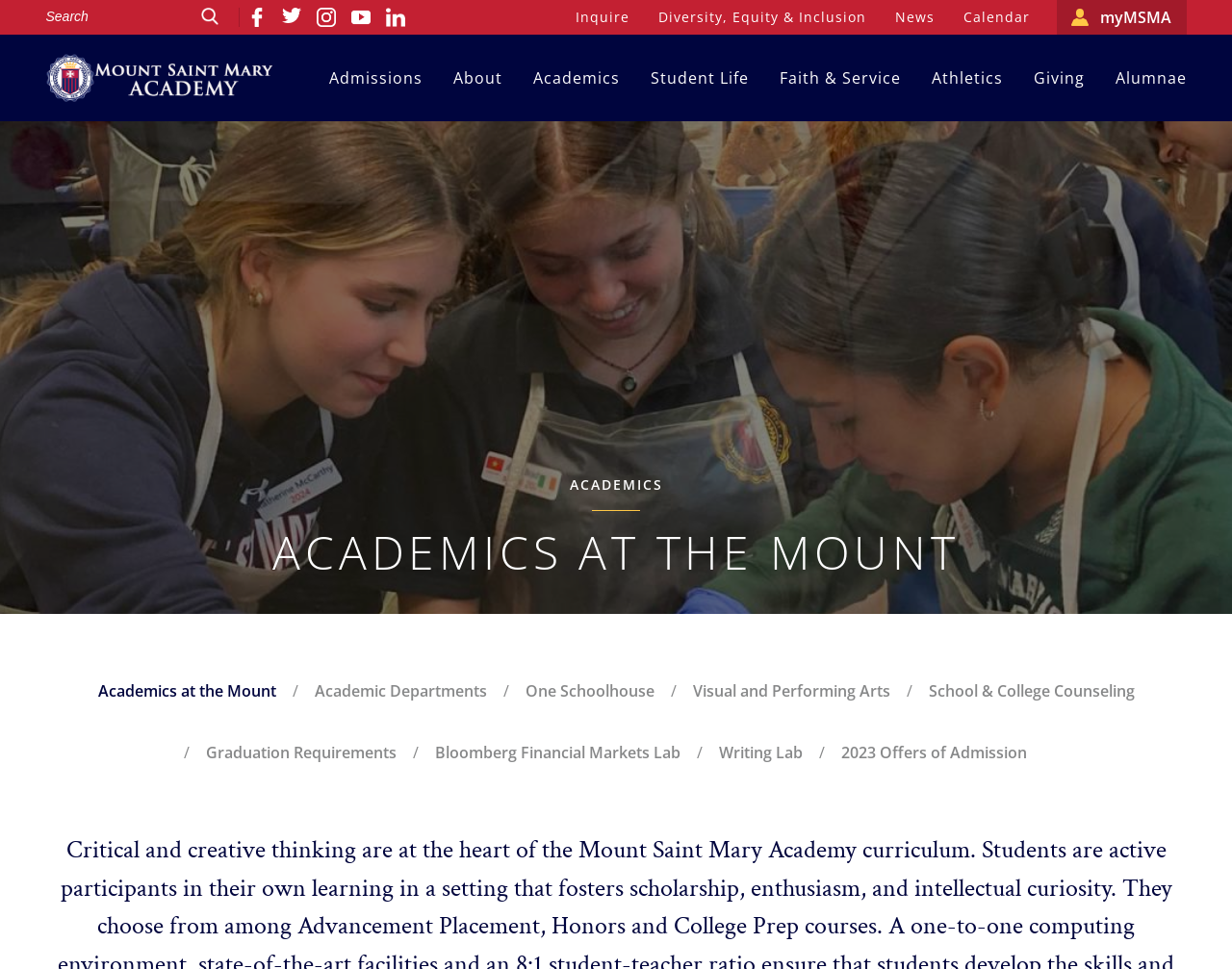Please identify the bounding box coordinates of the clickable area that will fulfill the following instruction: "View Academics at the Mount". The coordinates should be in the format of four float numbers between 0 and 1, i.e., [left, top, right, bottom].

[0.064, 0.681, 0.239, 0.745]